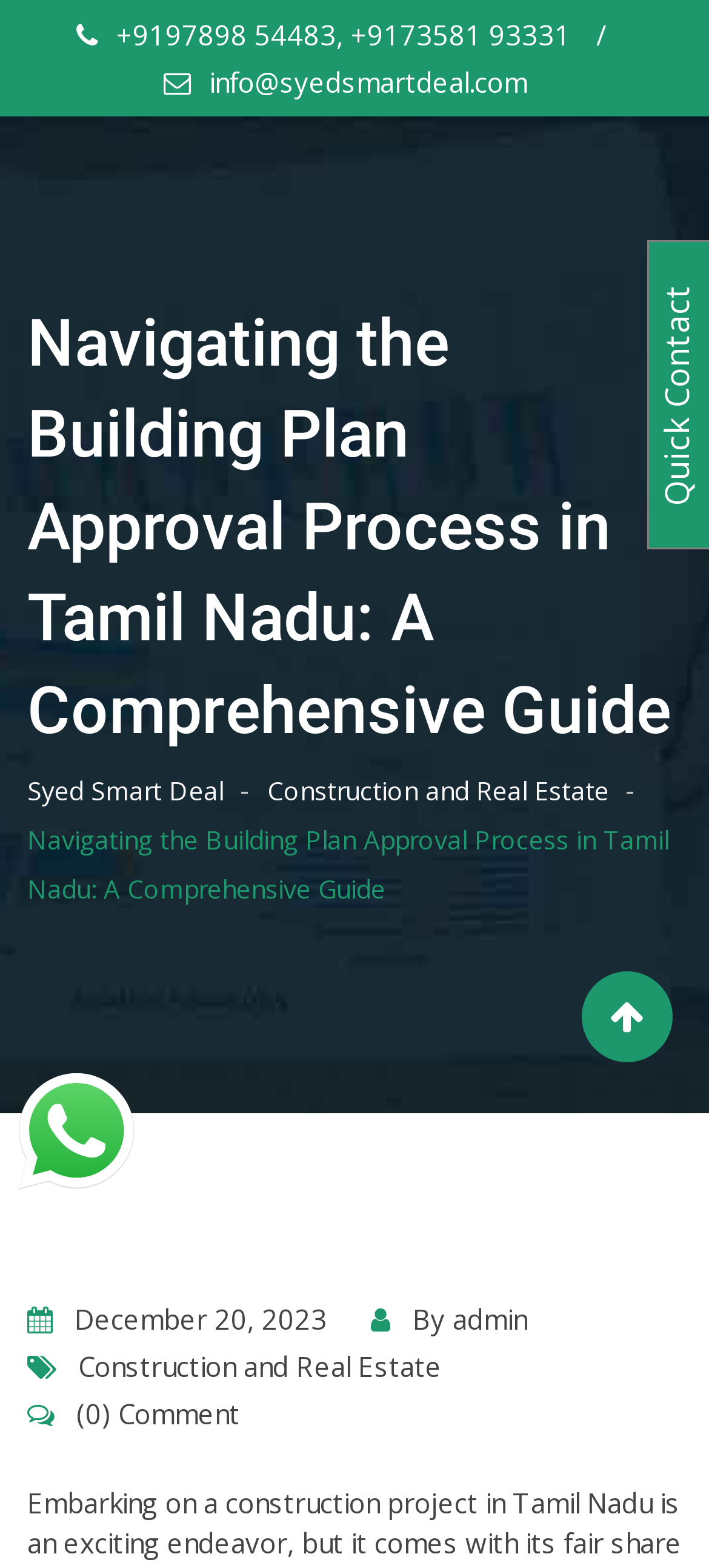Show the bounding box coordinates for the element that needs to be clicked to execute the following instruction: "Send an email to info@syedsmartdeal.com". Provide the coordinates in the form of four float numbers between 0 and 1, i.e., [left, top, right, bottom].

[0.295, 0.041, 0.744, 0.064]